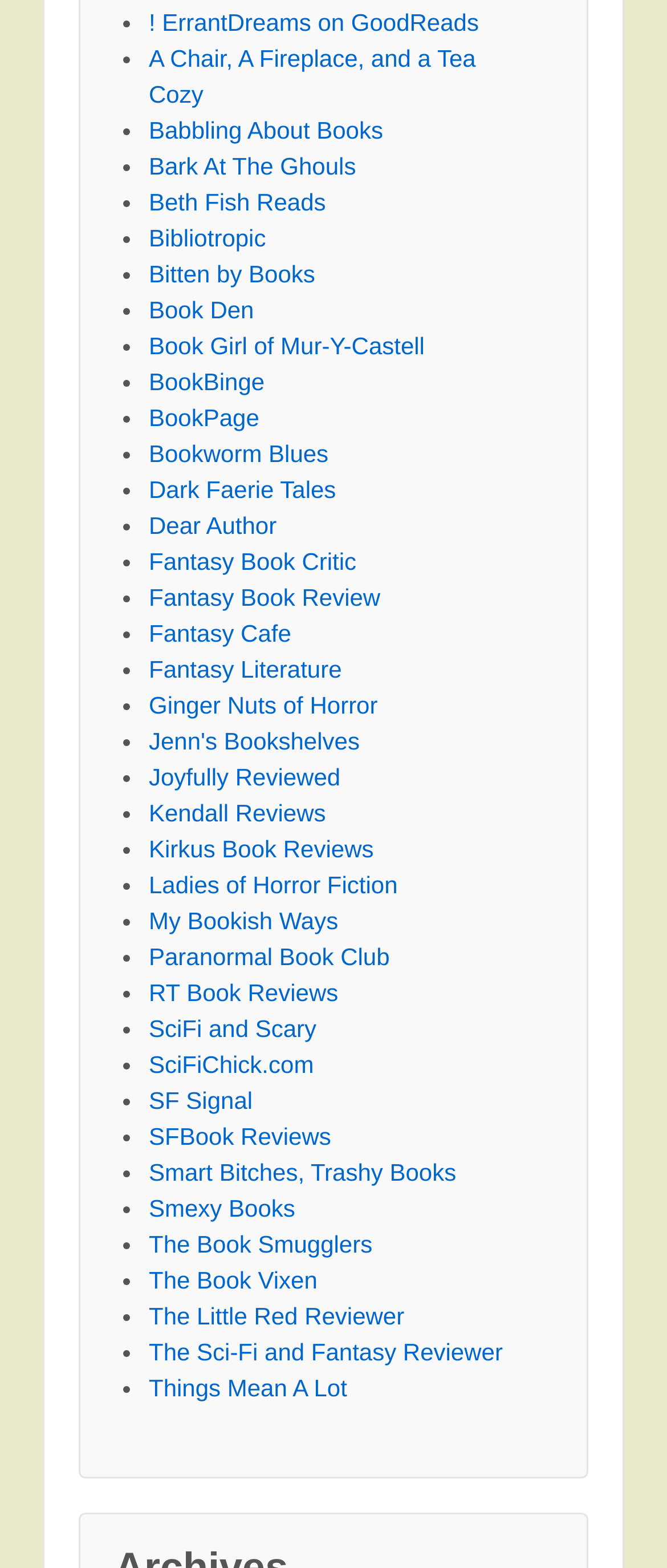Give a short answer to this question using one word or a phrase:
Is 'Bookworm Blues' a book review website?

Yes